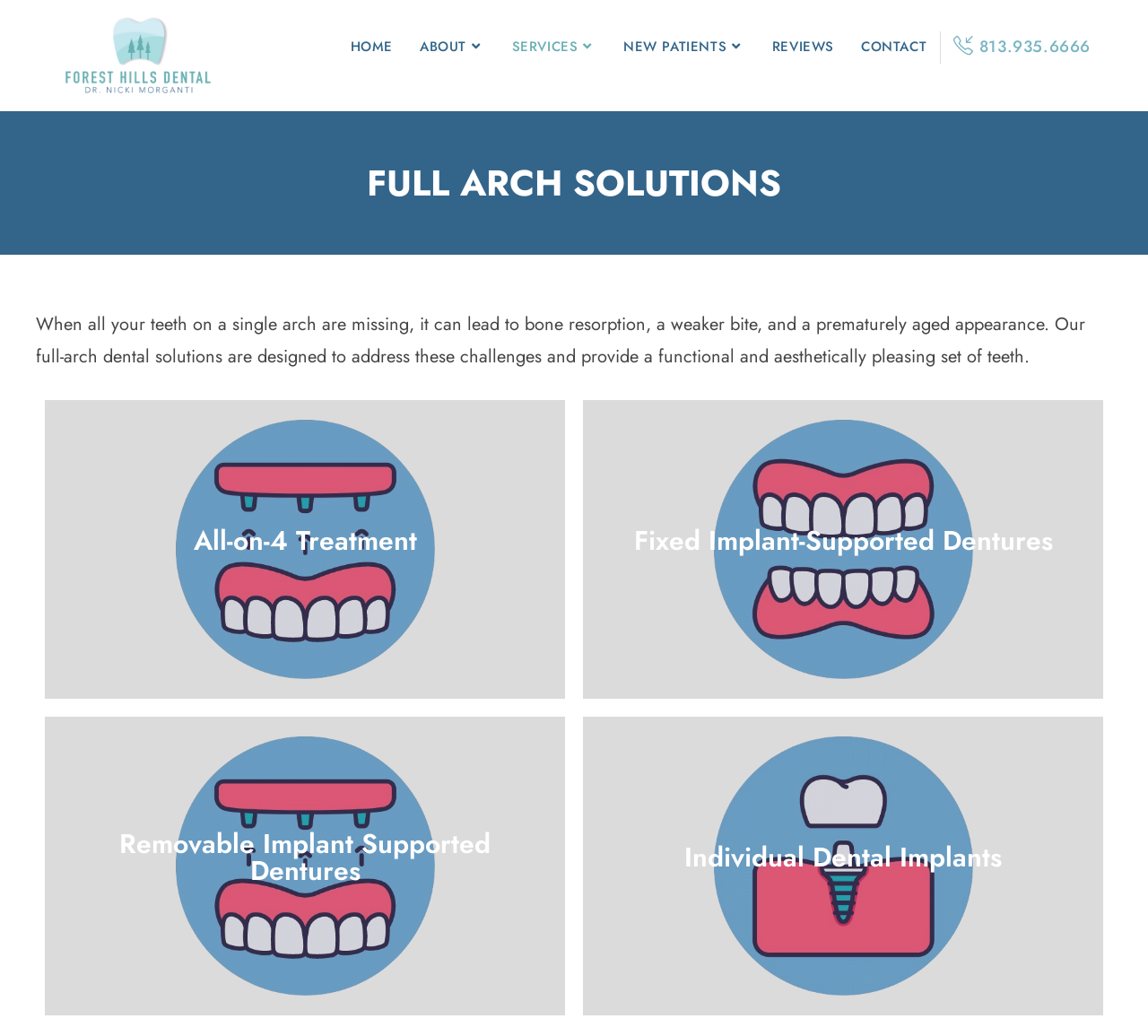Please specify the bounding box coordinates of the clickable region necessary for completing the following instruction: "Go to Home". The coordinates must consist of four float numbers between 0 and 1, i.e., [left, top, right, bottom].

None